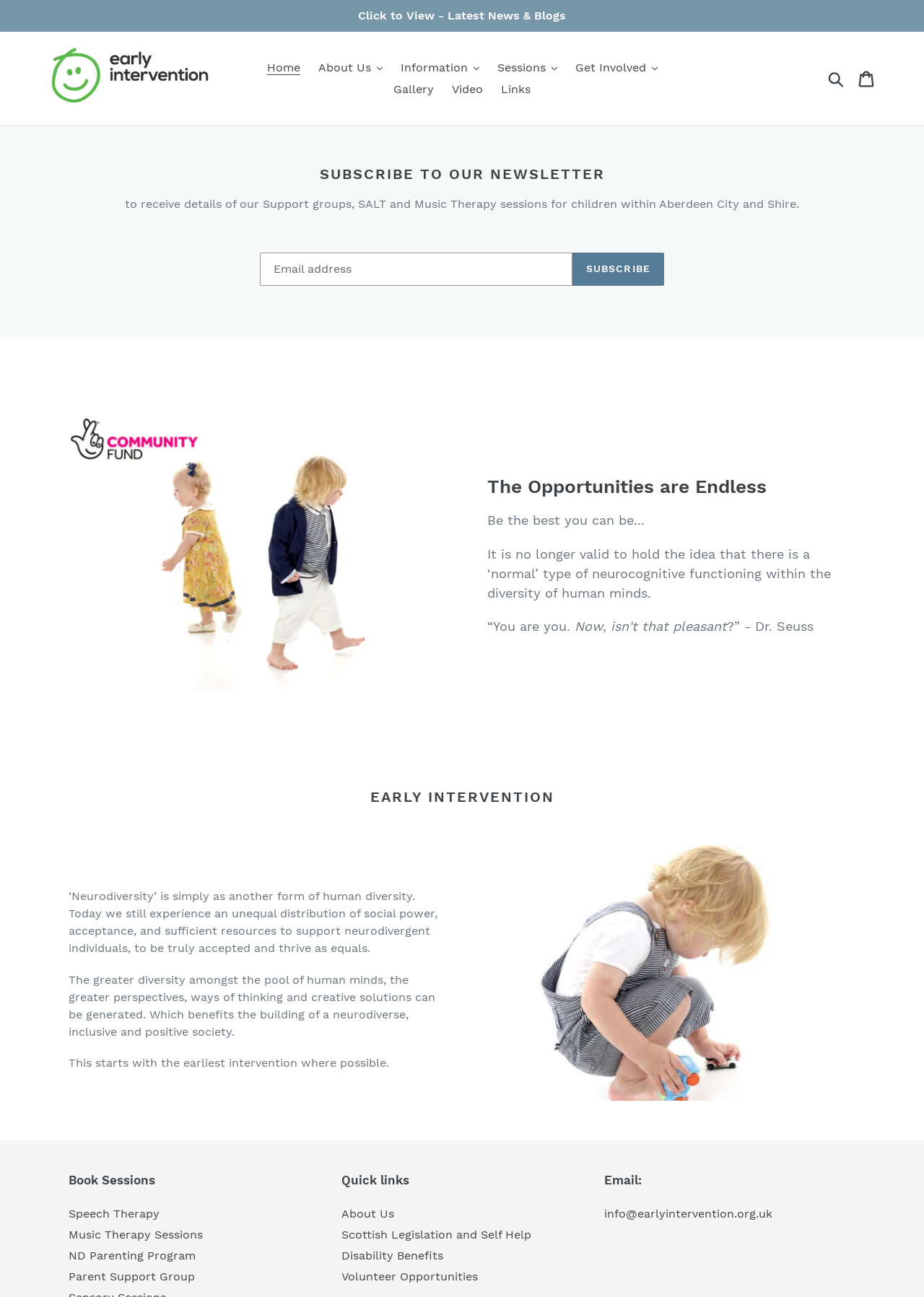Identify the bounding box coordinates of the clickable region to carry out the given instruction: "Learn more about speech therapy".

[0.074, 0.931, 0.173, 0.941]